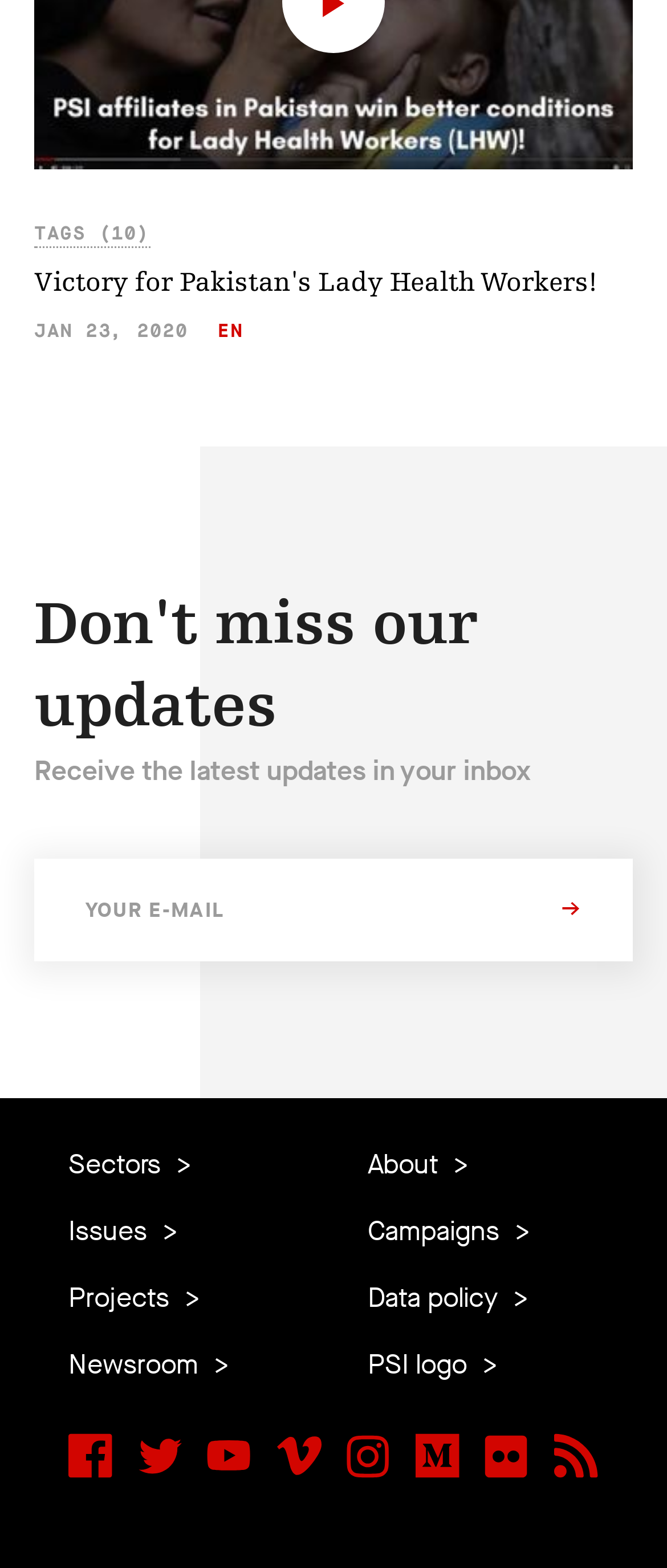Please specify the bounding box coordinates in the format (top-left x, top-left y, bottom-right x, bottom-right y), with all values as floating point numbers between 0 and 1. Identify the bounding box of the UI element described by: parent_node: → name="EMAIL" placeholder="Your E-mail"

[0.051, 0.548, 0.949, 0.613]